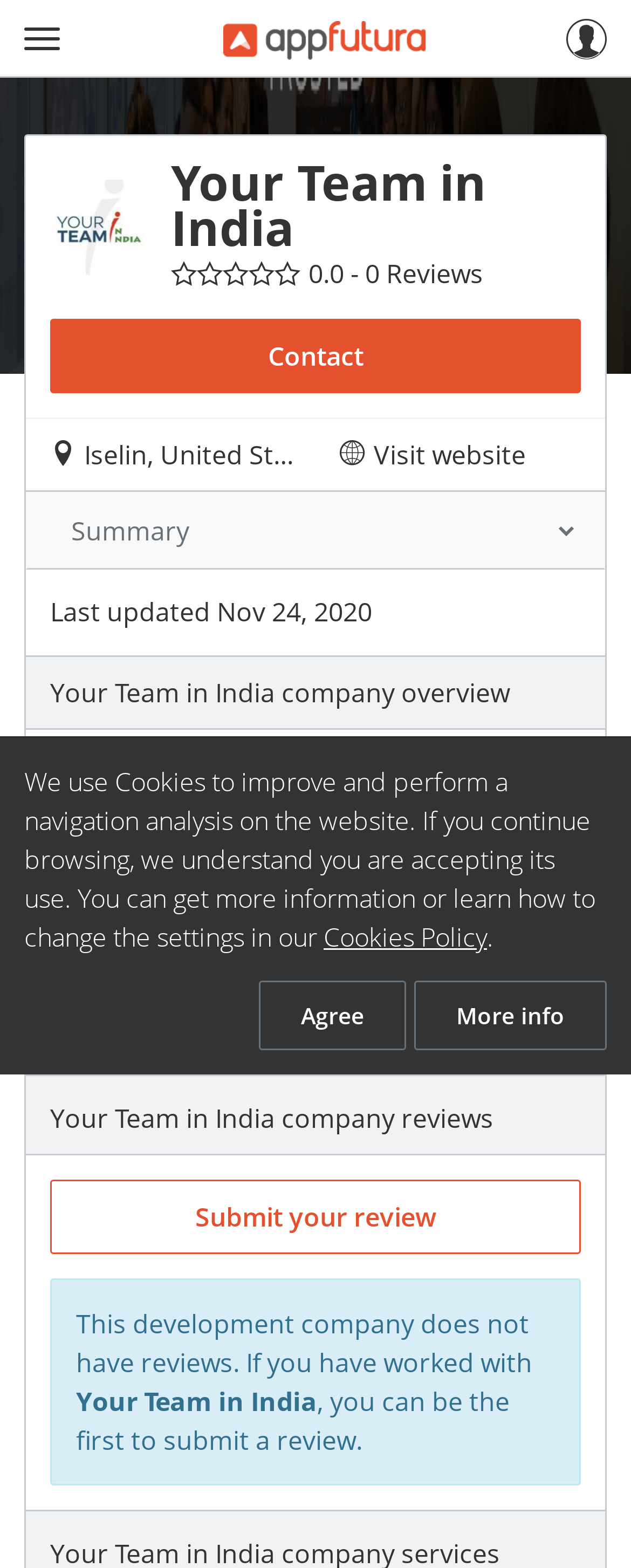Identify the bounding box coordinates of the element that should be clicked to fulfill this task: "Show all company description". The coordinates should be provided as four float numbers between 0 and 1, i.e., [left, top, right, bottom].

[0.079, 0.612, 0.921, 0.659]